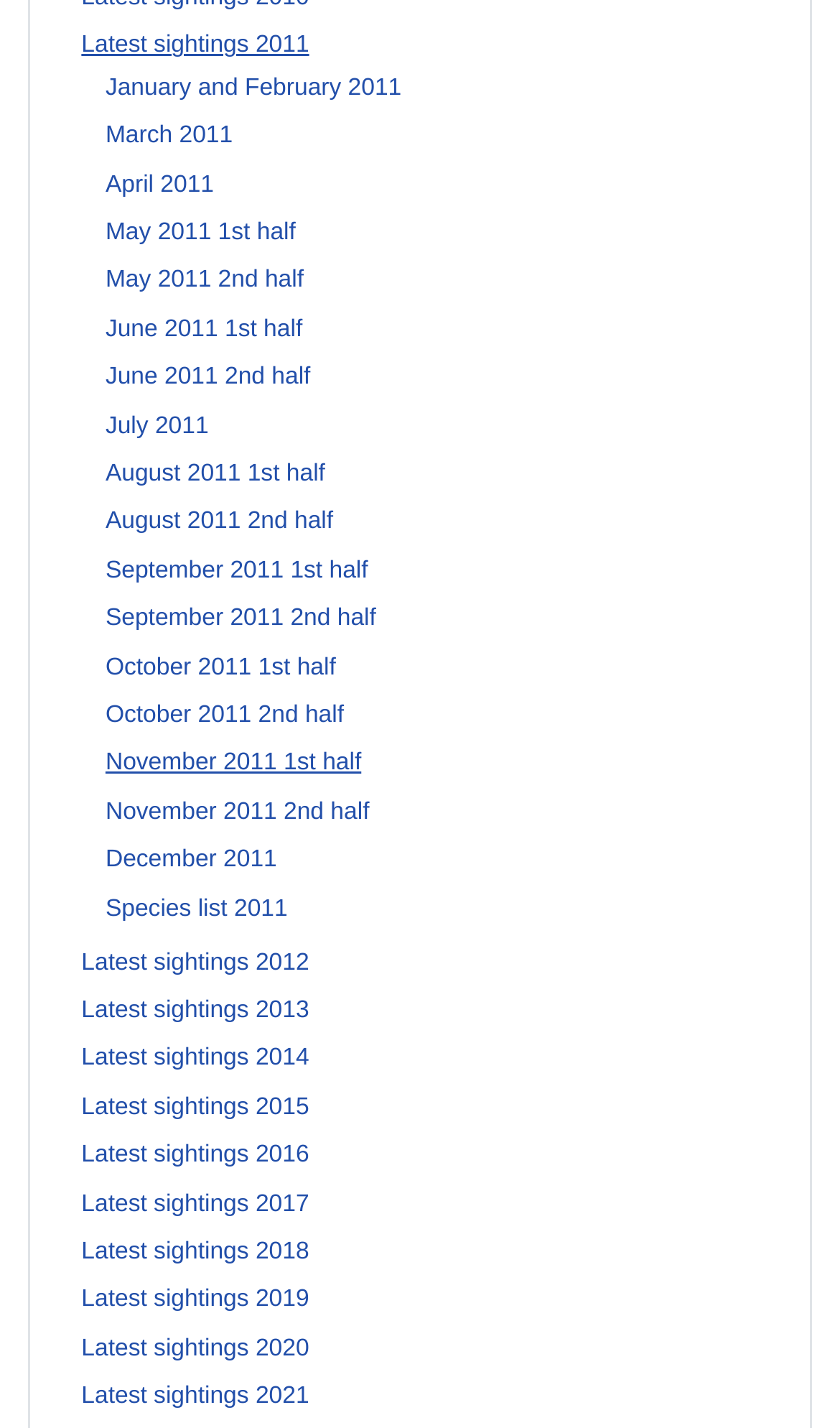What is the common prefix of all 'Latest sightings' links?
Based on the visual details in the image, please answer the question thoroughly.

I observed that all links starting with 'Latest sightings' have the same prefix, which is 'Latest sightings', followed by the year.